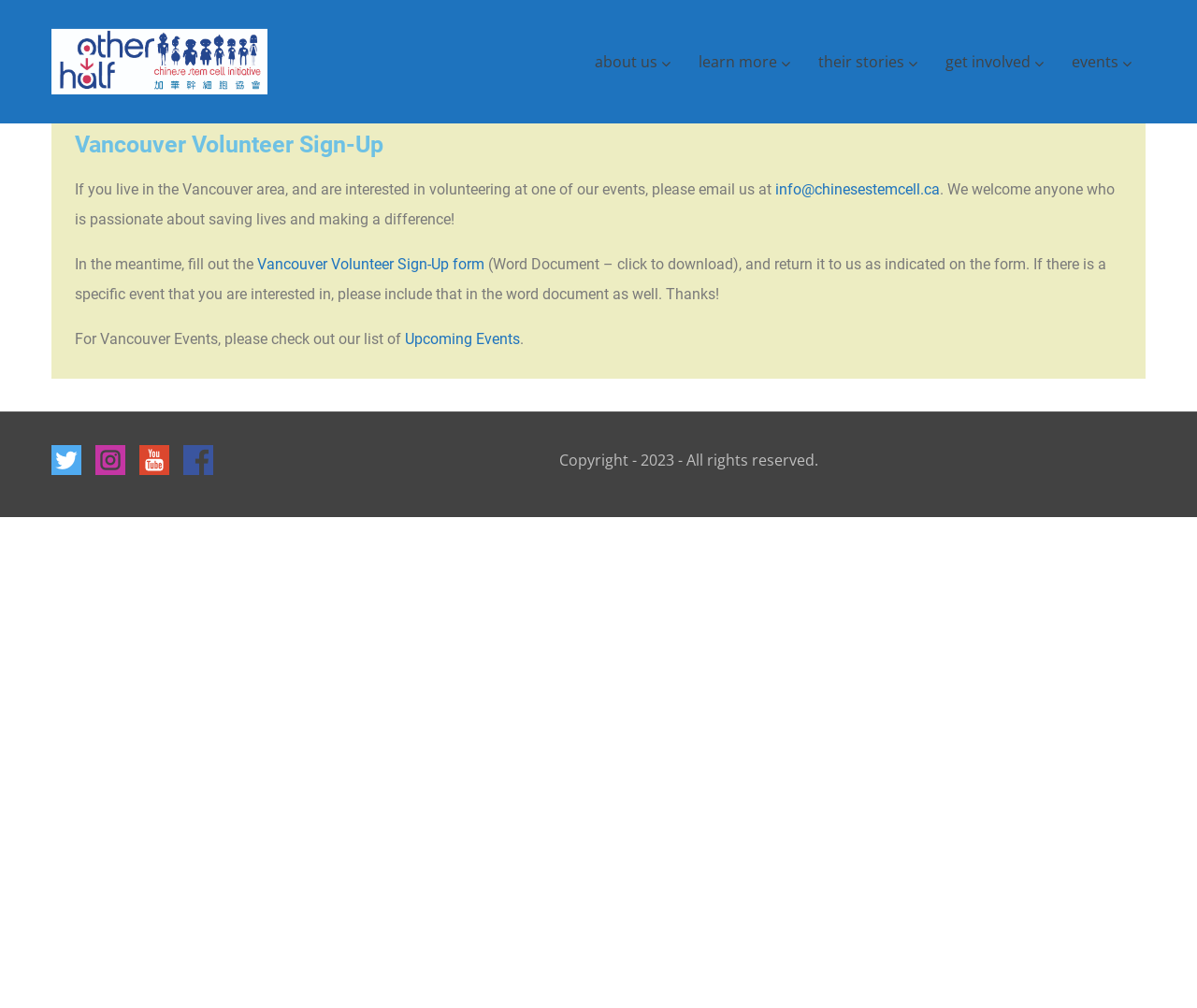Locate the bounding box coordinates of the element you need to click to accomplish the task described by this instruction: "check out the Upcoming Events".

[0.338, 0.328, 0.434, 0.345]